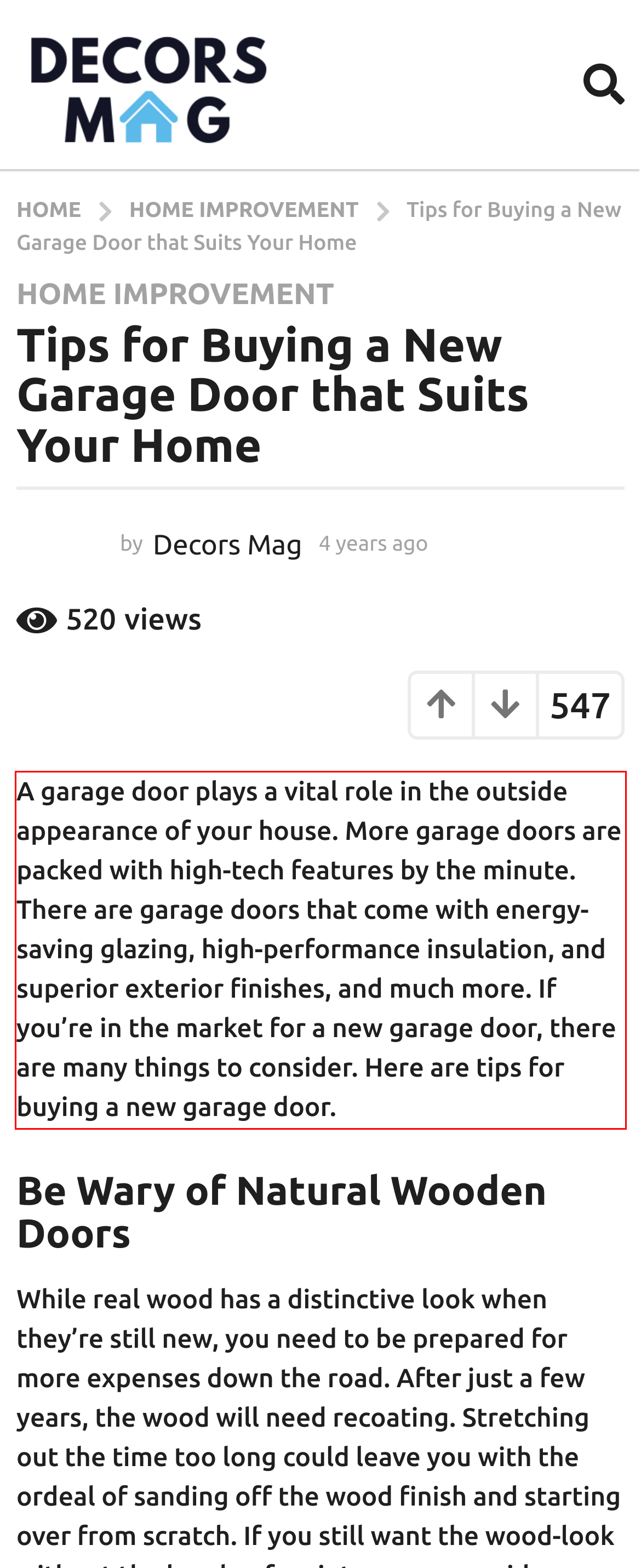You are provided with a screenshot of a webpage featuring a red rectangle bounding box. Extract the text content within this red bounding box using OCR.

A garage door plays a vital role in the outside appearance of your house. More garage doors are packed with high-tech features by the minute. There are garage doors that come with energy-saving glazing, high-performance insulation, and superior exterior finishes, and much more. If you’re in the market for a new garage door, there are many things to consider. Here are tips for buying a new garage door.